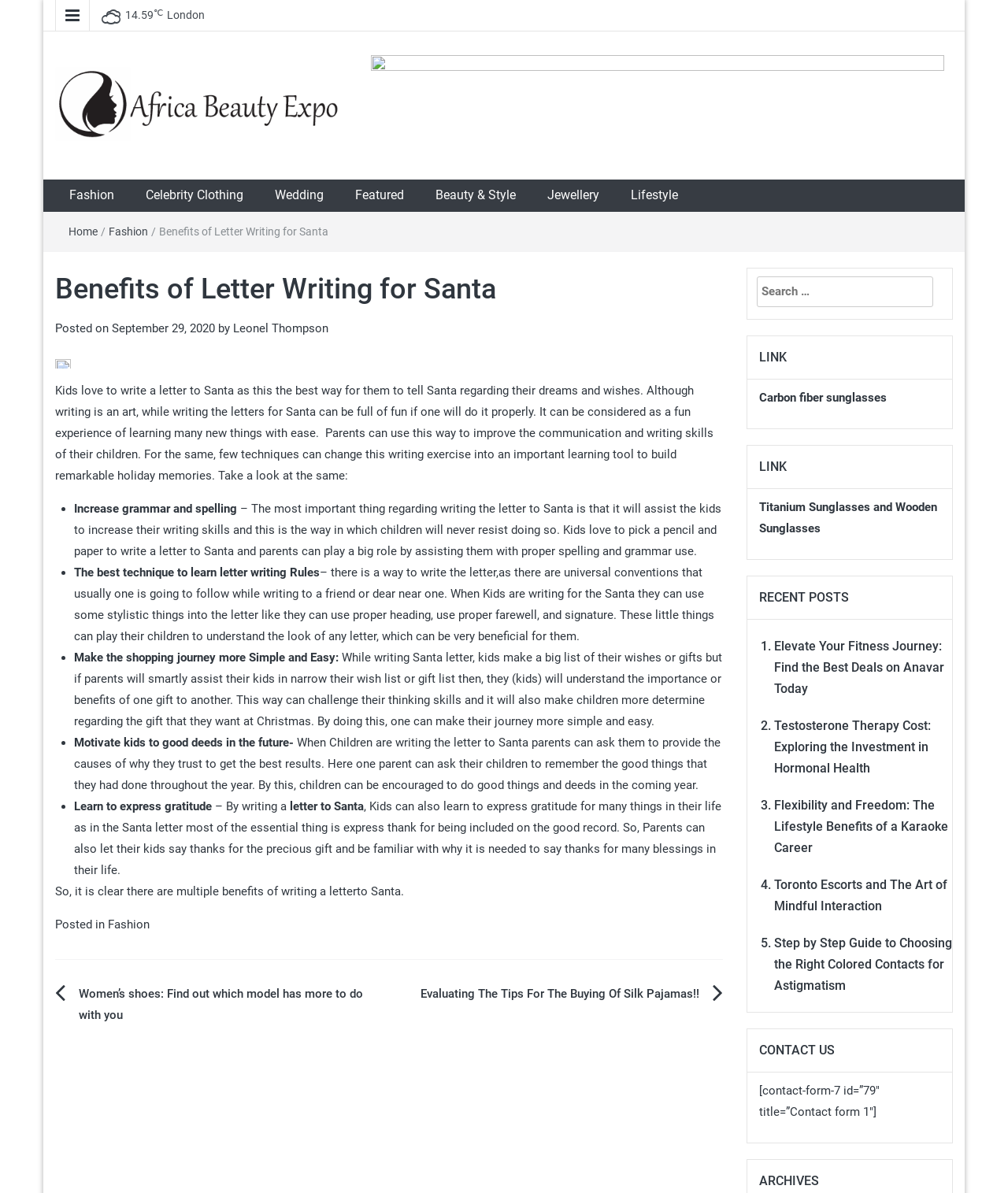Locate the bounding box coordinates of the element that should be clicked to fulfill the instruction: "Search for something".

[0.75, 0.232, 0.925, 0.257]